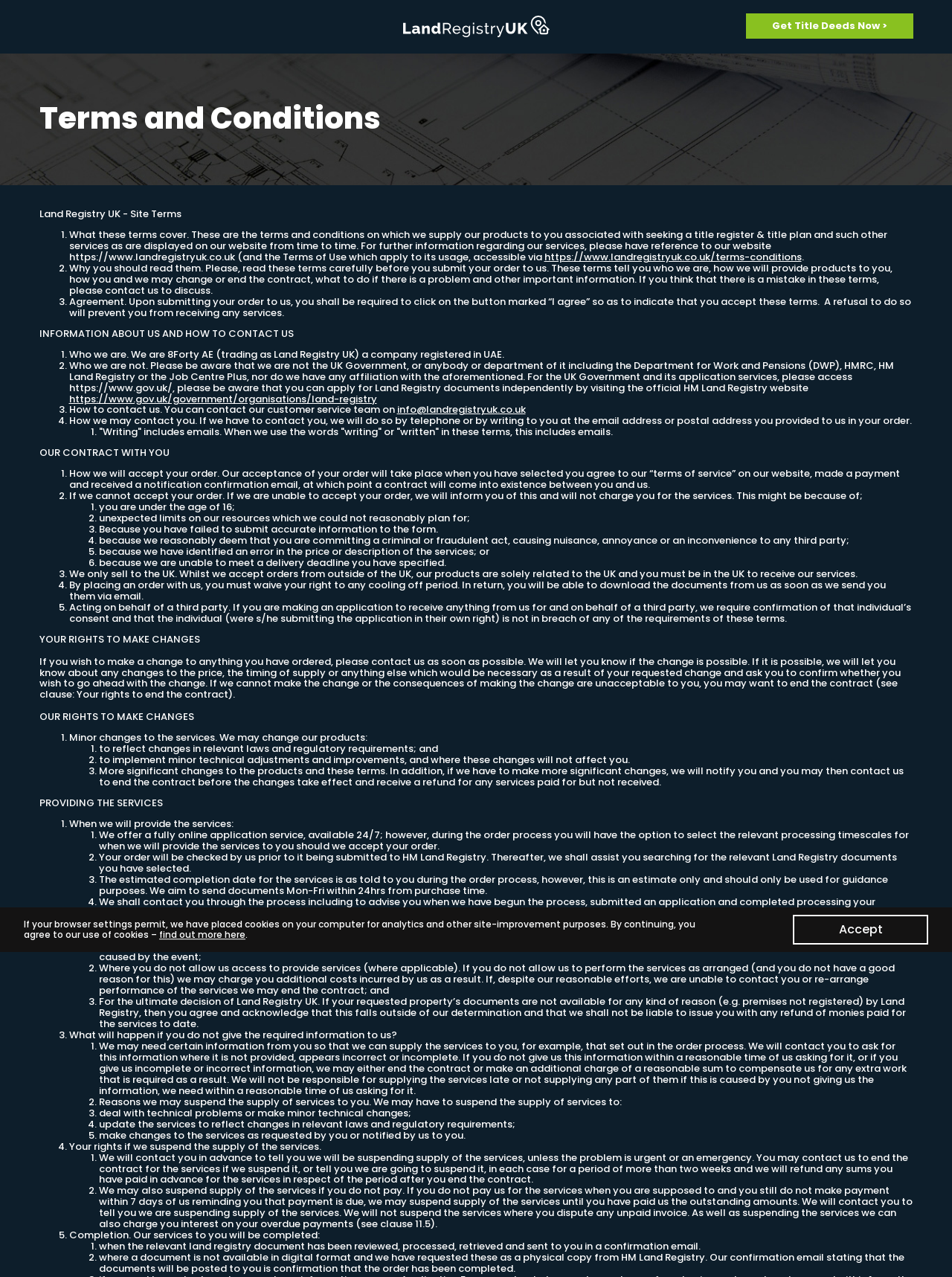Please provide a one-word or phrase answer to the question: 
Who is Land Registry UK?

8Forty AE